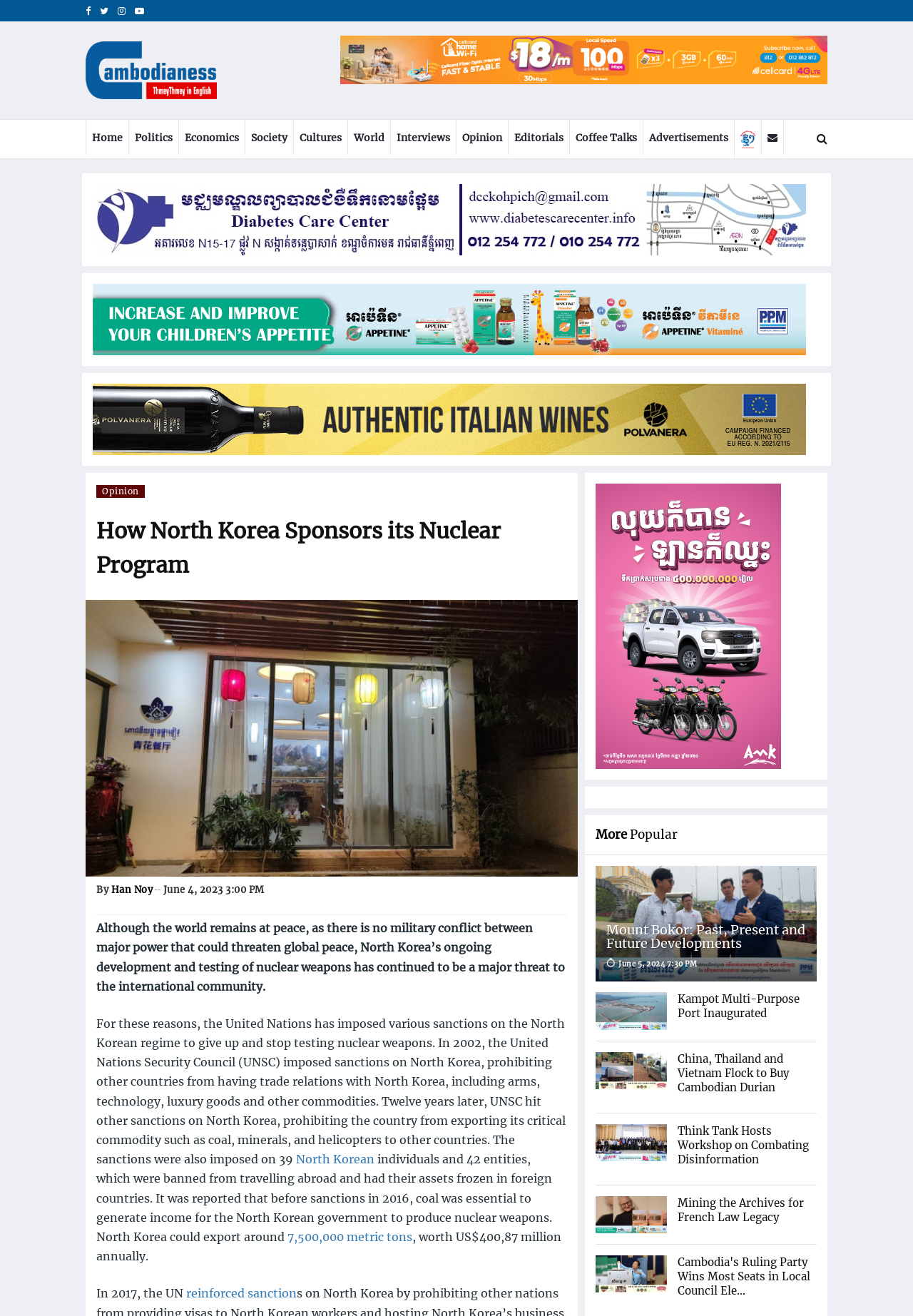Please identify the bounding box coordinates of the area that needs to be clicked to fulfill the following instruction: "Click the Home link."

[0.095, 0.091, 0.141, 0.118]